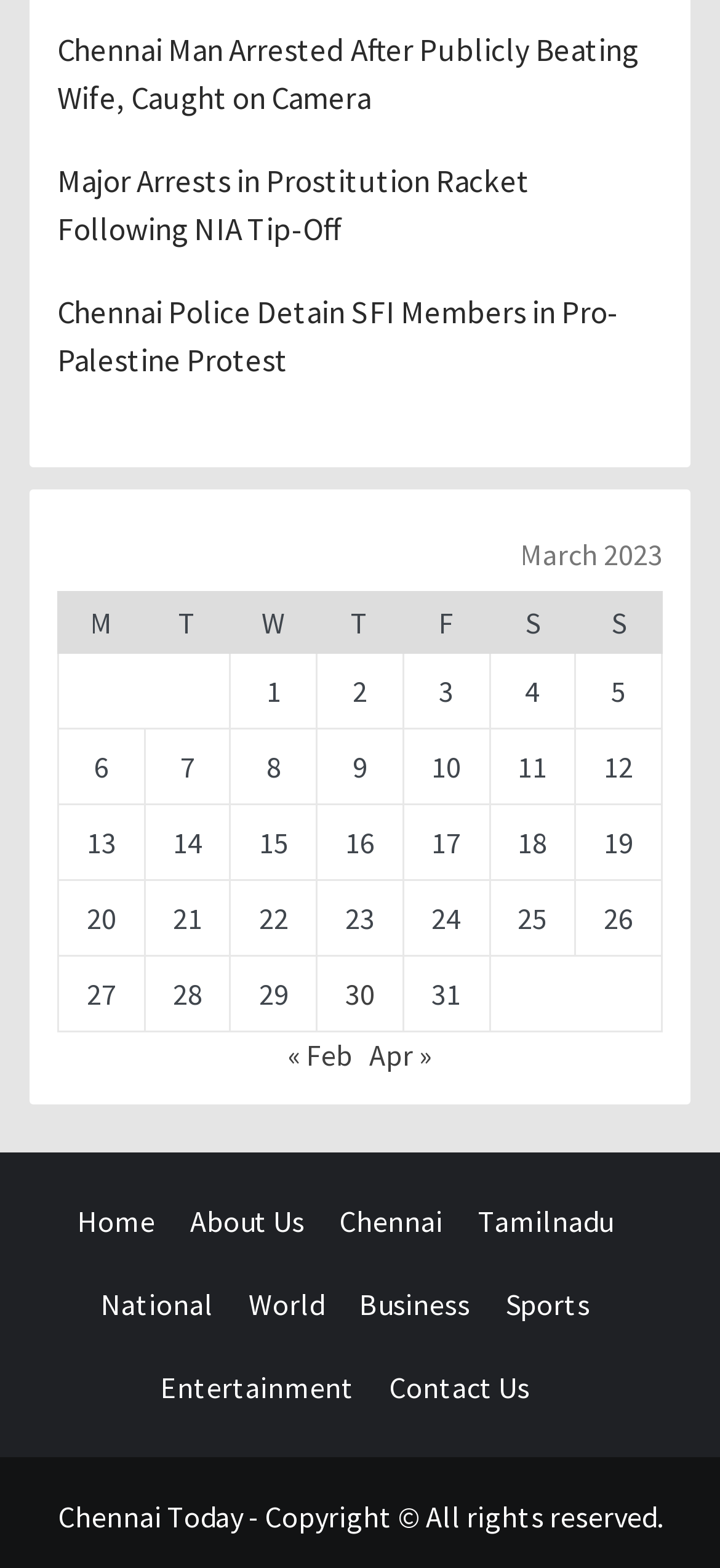Identify the bounding box coordinates of the element to click to follow this instruction: 'Go to the previous month'. Ensure the coordinates are four float values between 0 and 1, provided as [left, top, right, bottom].

[0.4, 0.661, 0.49, 0.684]